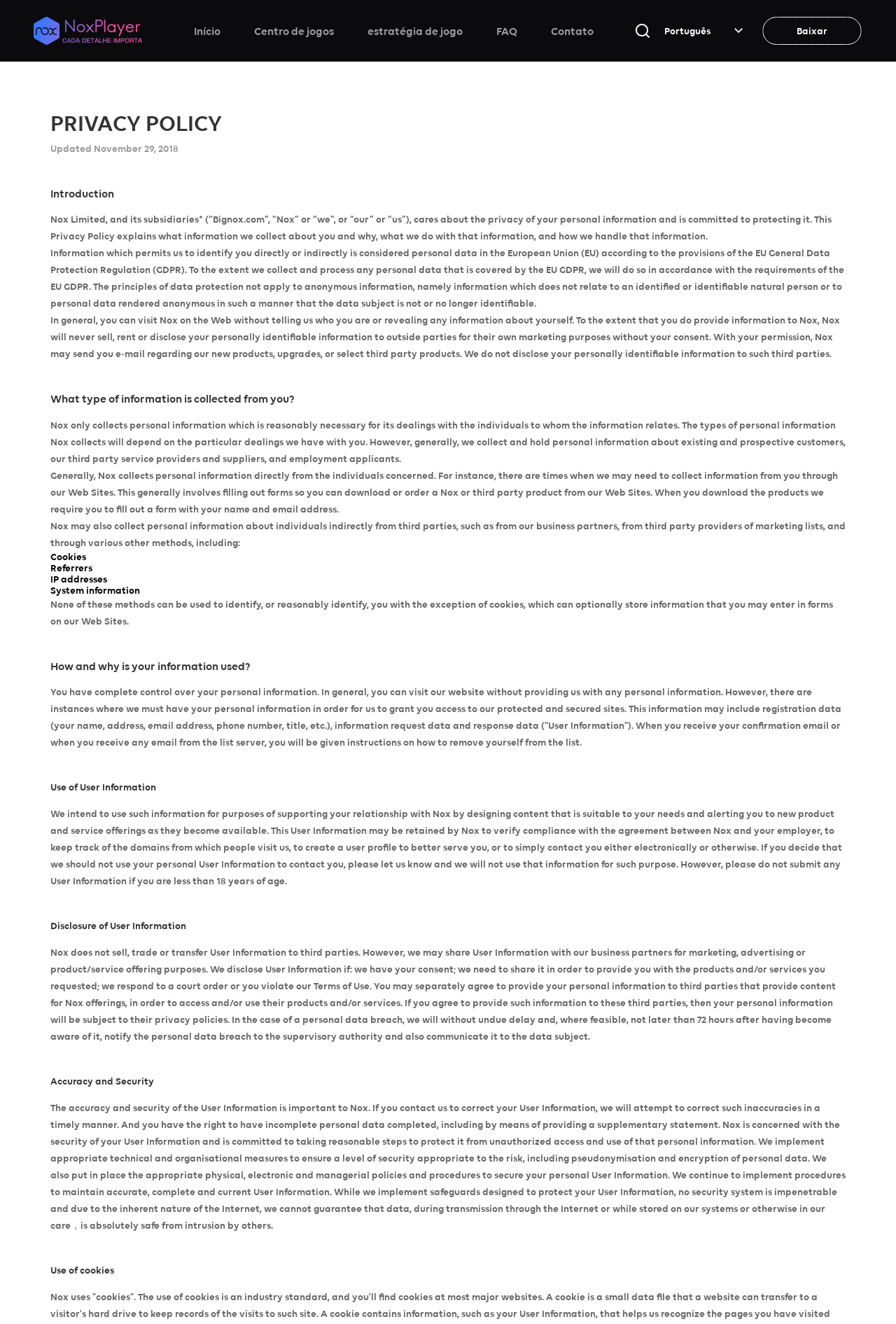Describe every aspect of the webpage in a detailed manner.

This webpage is about Nox Limited's privacy policy. At the top, there are several links to different sections of the website, including "Início", "Centro de jogos", "estratégia de jogo", "FAQ", "Contato", and "Português". On the right side, there is a search icon and a "Baixar" button with an image. 

The main content of the webpage is divided into several sections, each with a heading. The first section is "PRIVACY POLICY", followed by "Introduction", which explains that Nox Limited cares about the privacy of personal information and is committed to protecting it. 

The next section, "What type of information is collected from you?", explains that Nox only collects personal information that is reasonably necessary for its dealings with individuals. This information may include registration data, information request data, and response data. 

The following sections, "How and why is your information used?", "Use of User Information", and "Disclosure of User Information", explain how Nox uses and discloses user information. Nox intends to use user information to support relationships with customers, design content suitable to their needs, and alert them to new product and service offerings. 

The webpage also has sections on "Accuracy and Security" and "Use of cookies", which explain Nox's commitment to protecting user information and implementing appropriate technical and organizational measures to ensure its security.